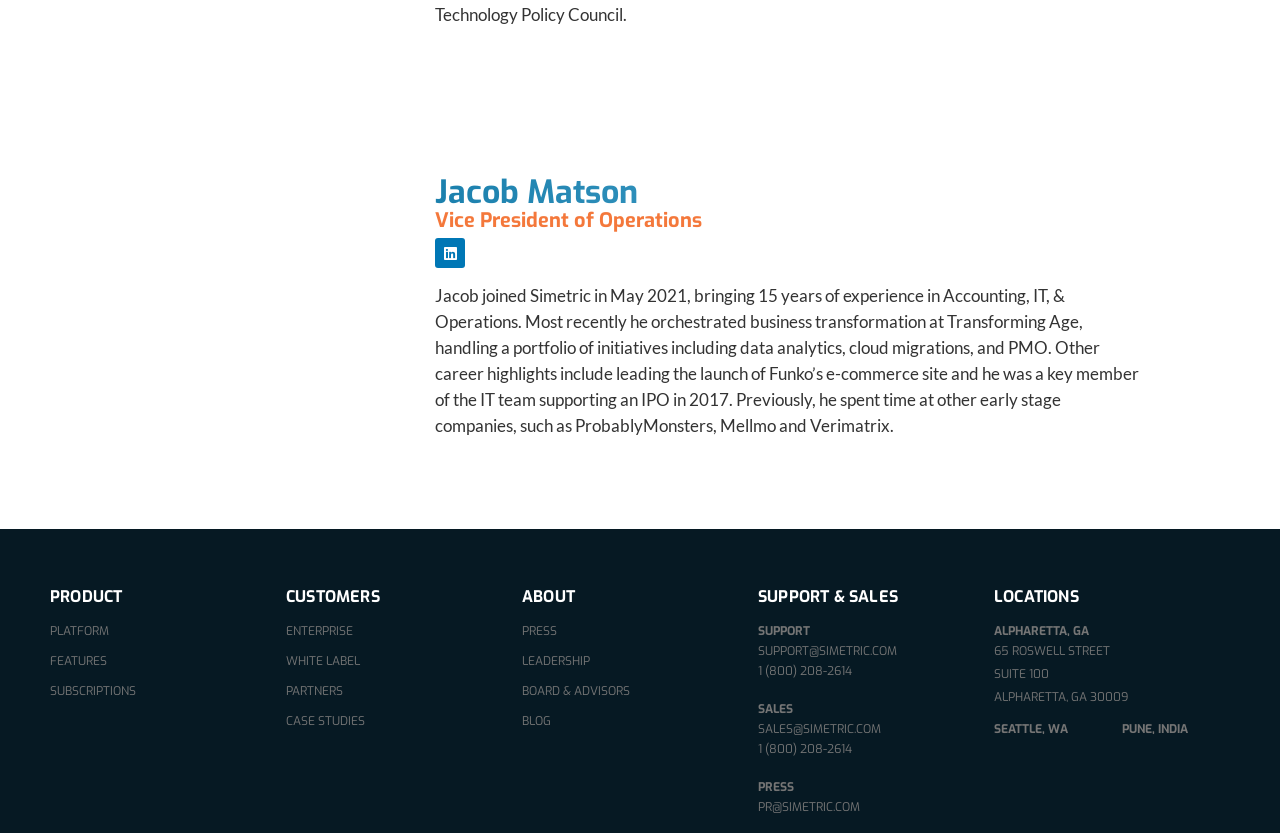Determine the bounding box coordinates for the clickable element to execute this instruction: "View Jacob Matson's LinkedIn profile". Provide the coordinates as four float numbers between 0 and 1, i.e., [left, top, right, bottom].

[0.34, 0.286, 0.363, 0.322]